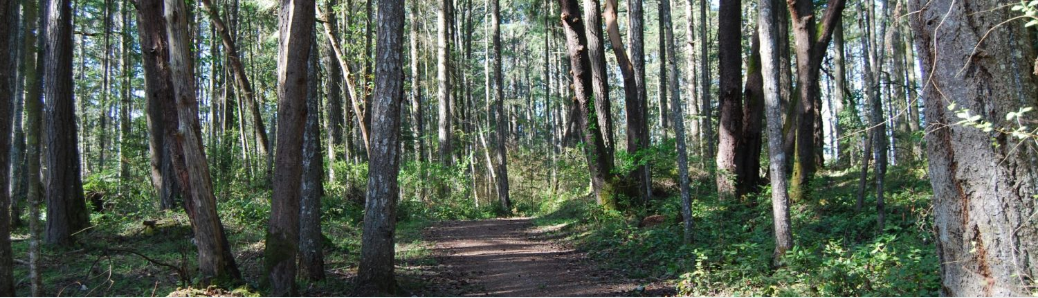What is the condition of the light in the forest?
Using the information from the image, give a concise answer in one word or a short phrase.

Gentle